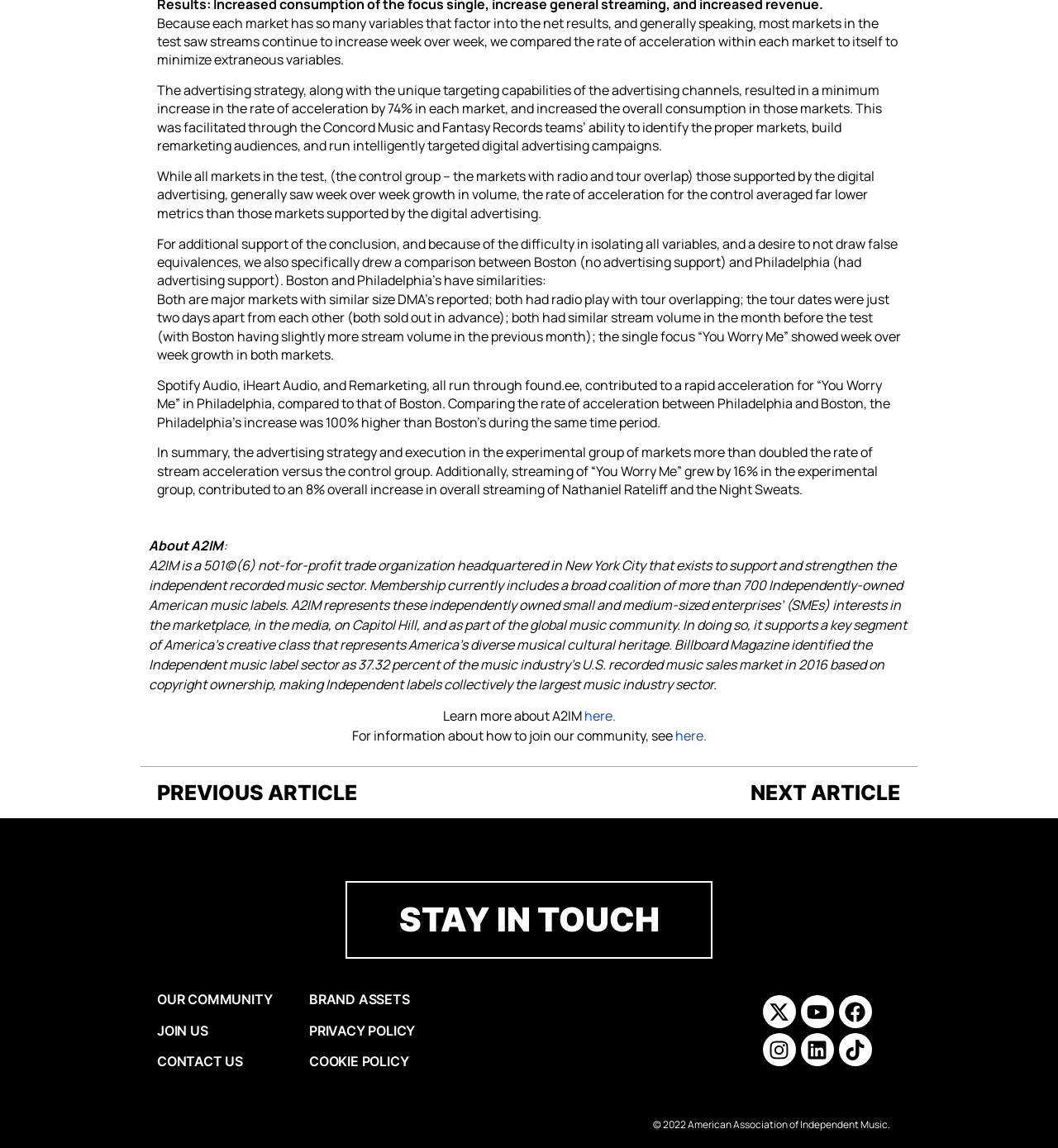Locate the bounding box coordinates of the area that needs to be clicked to fulfill the following instruction: "Learn more about A2IM". The coordinates should be in the format of four float numbers between 0 and 1, namely [left, top, right, bottom].

[0.418, 0.616, 0.552, 0.632]